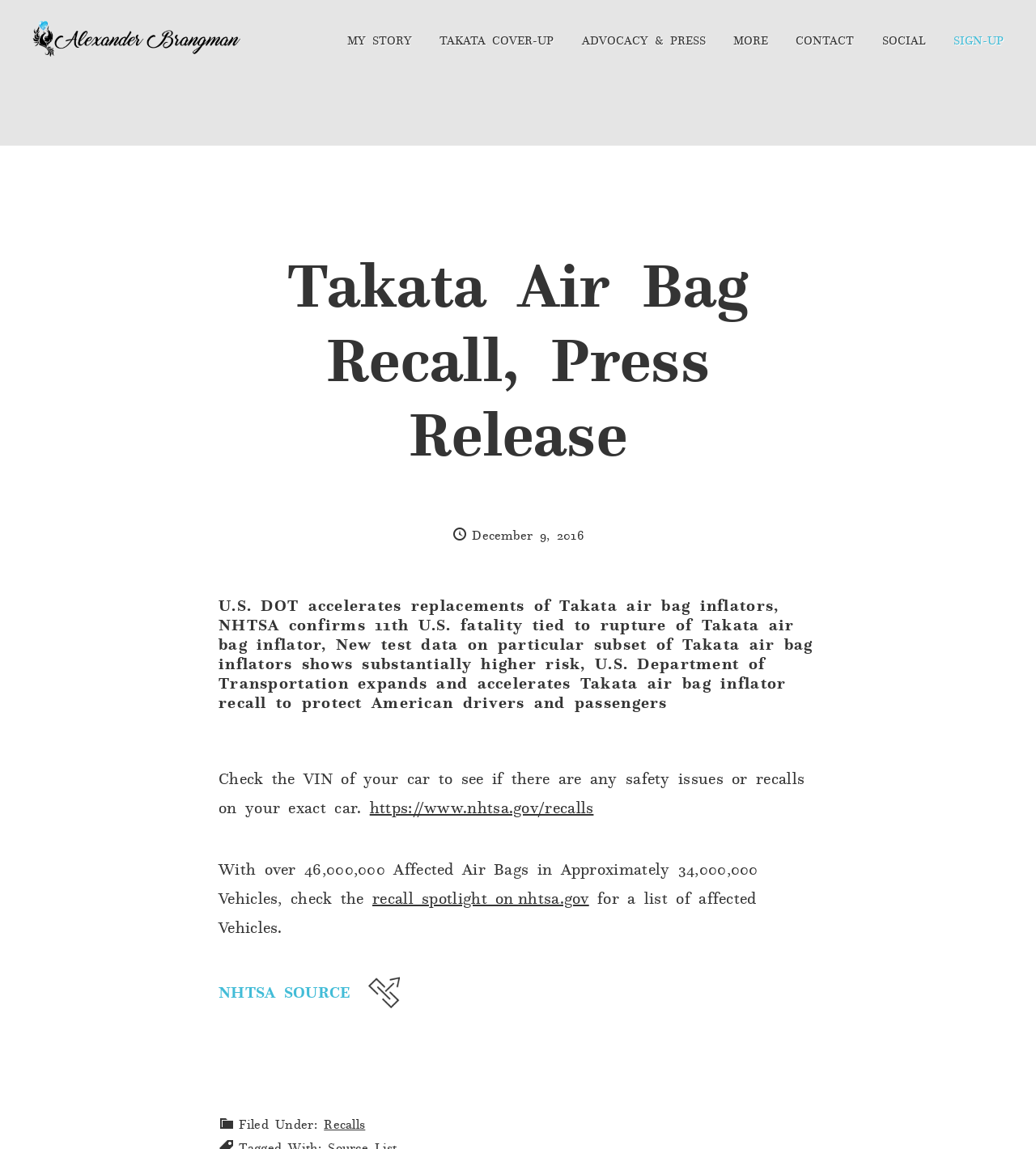Provide the bounding box coordinates of the HTML element described by the text: "Advocacy & Press". The coordinates should be in the format [left, top, right, bottom] with values between 0 and 1.

[0.562, 0.03, 0.681, 0.041]